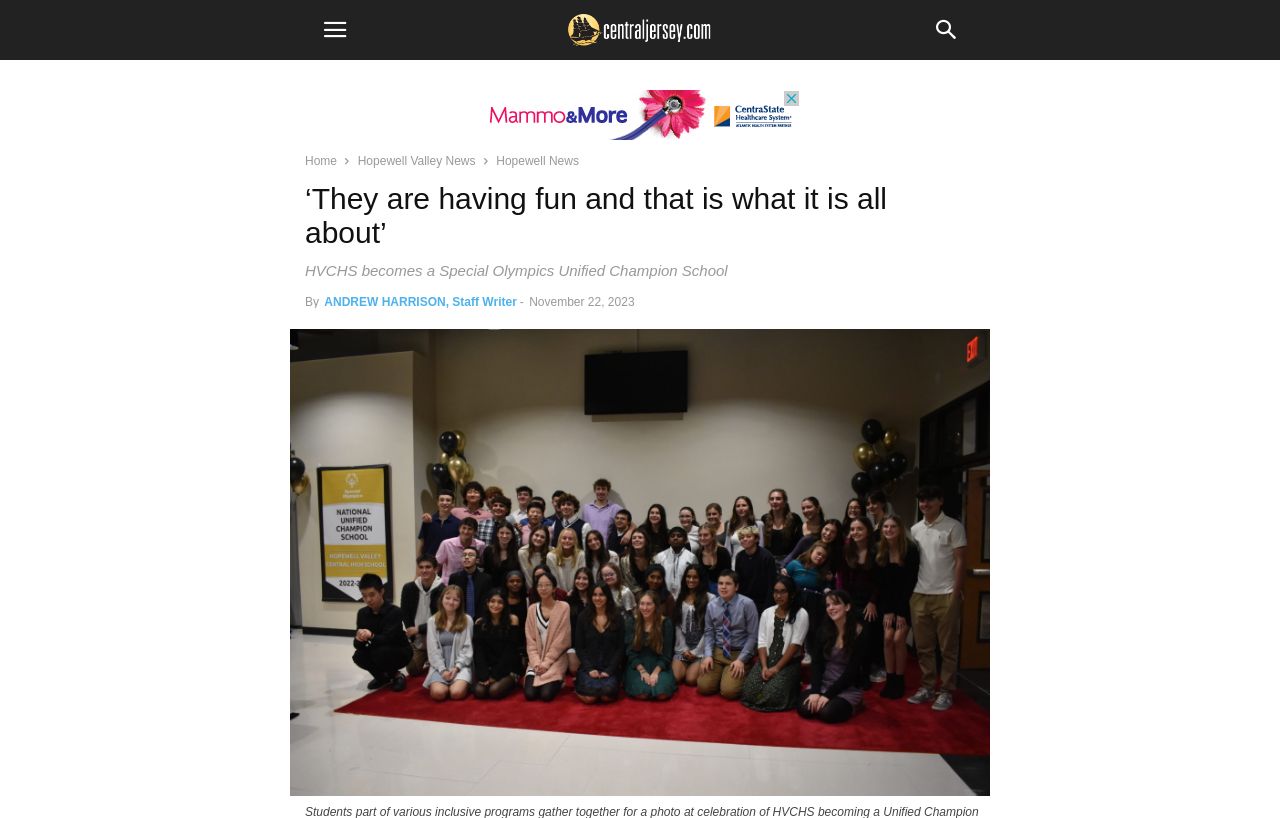For the given element description aria-label="Advertisement" title="3rd party ad content", determine the bounding box coordinates of the UI element. The coordinates should follow the format (top-left x, top-left y, bottom-right x, bottom-right y) and be within the range of 0 to 1.

[0.375, 0.11, 0.625, 0.171]